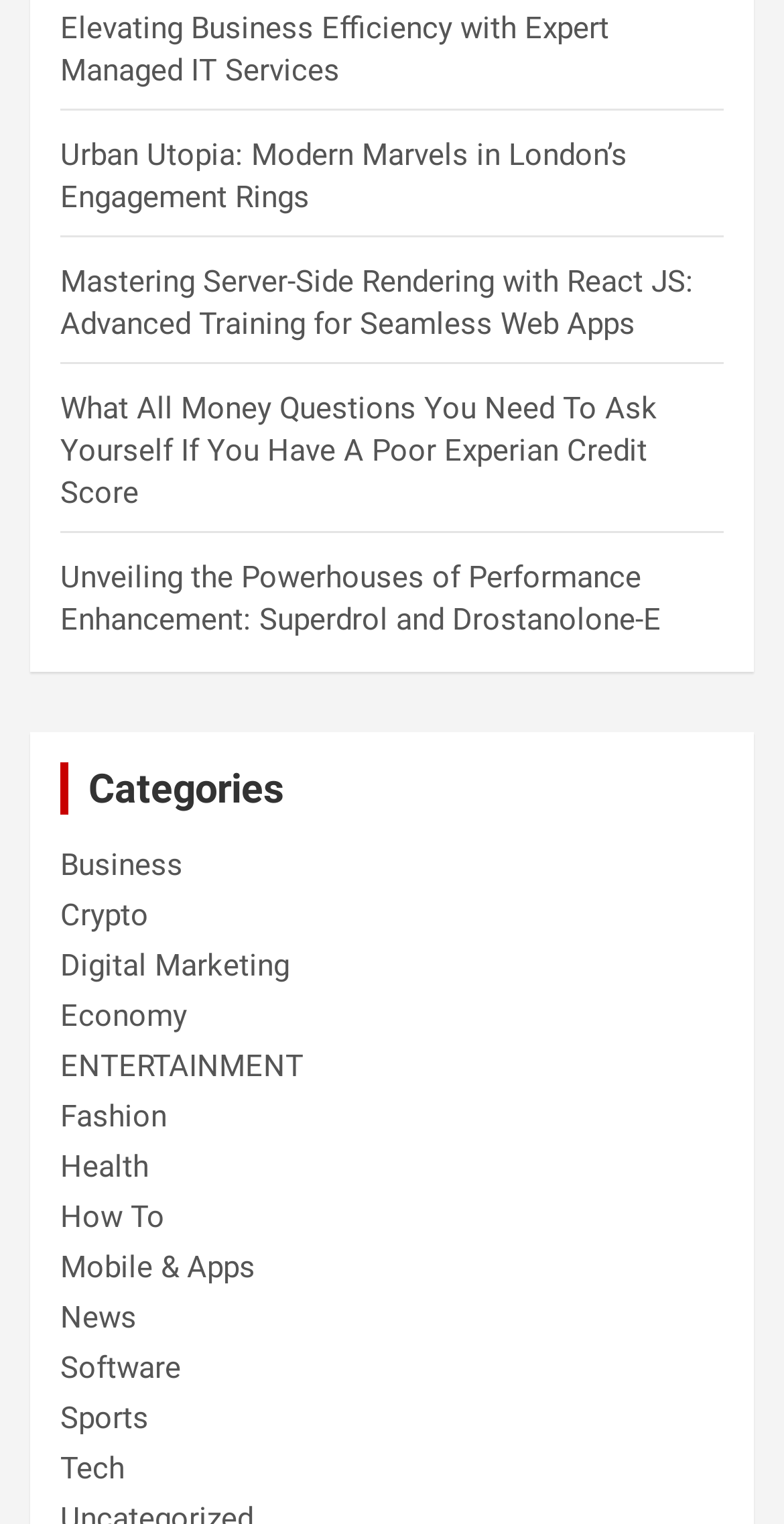Determine the bounding box coordinates of the region to click in order to accomplish the following instruction: "Read the 'What All Money Questions You Need To Ask Yourself If You Have A Poor Experian Credit Score' article". Provide the coordinates as four float numbers between 0 and 1, specifically [left, top, right, bottom].

[0.077, 0.257, 0.838, 0.336]